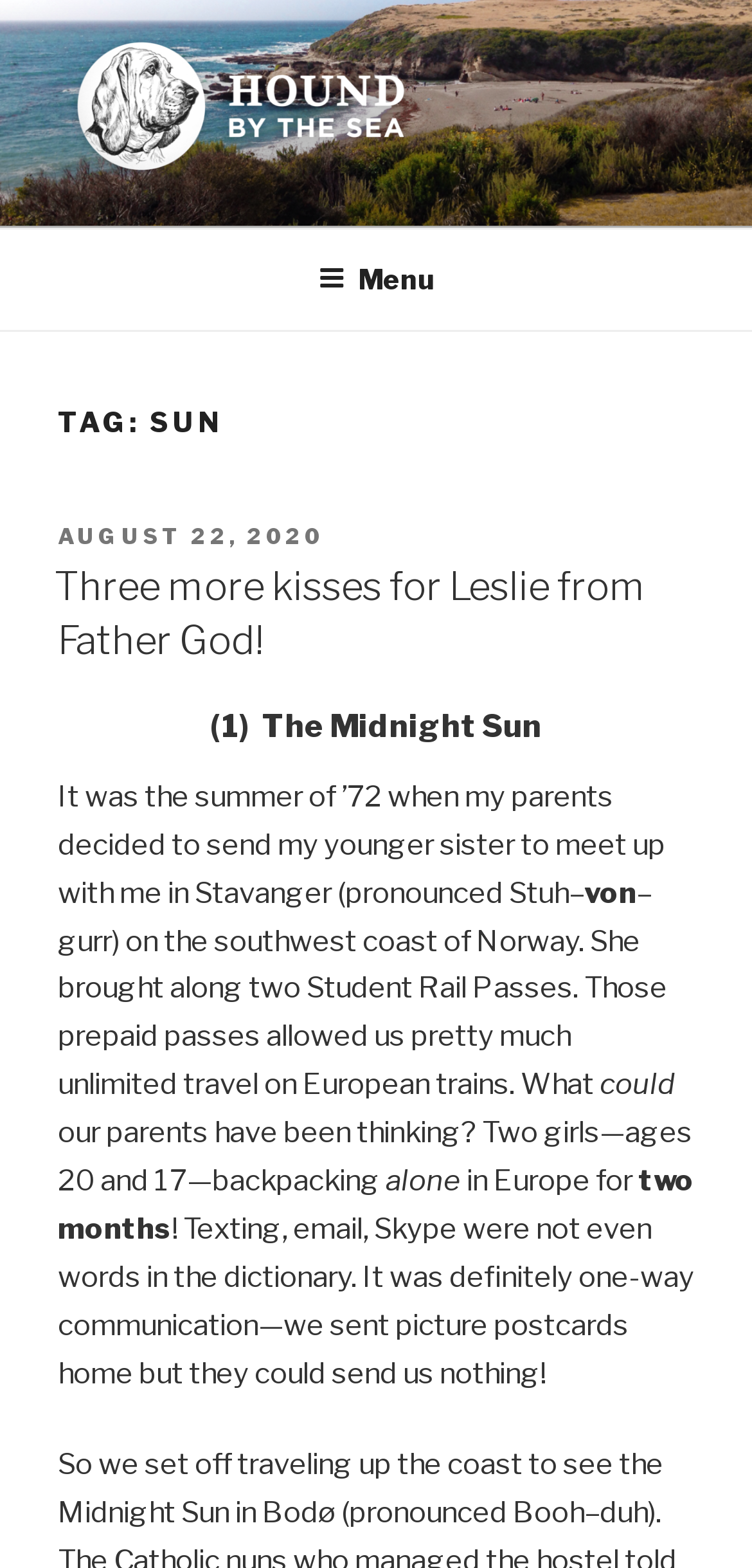Provide a one-word or short-phrase answer to the question:
How long did the author and their sister backpack in Europe?

two months